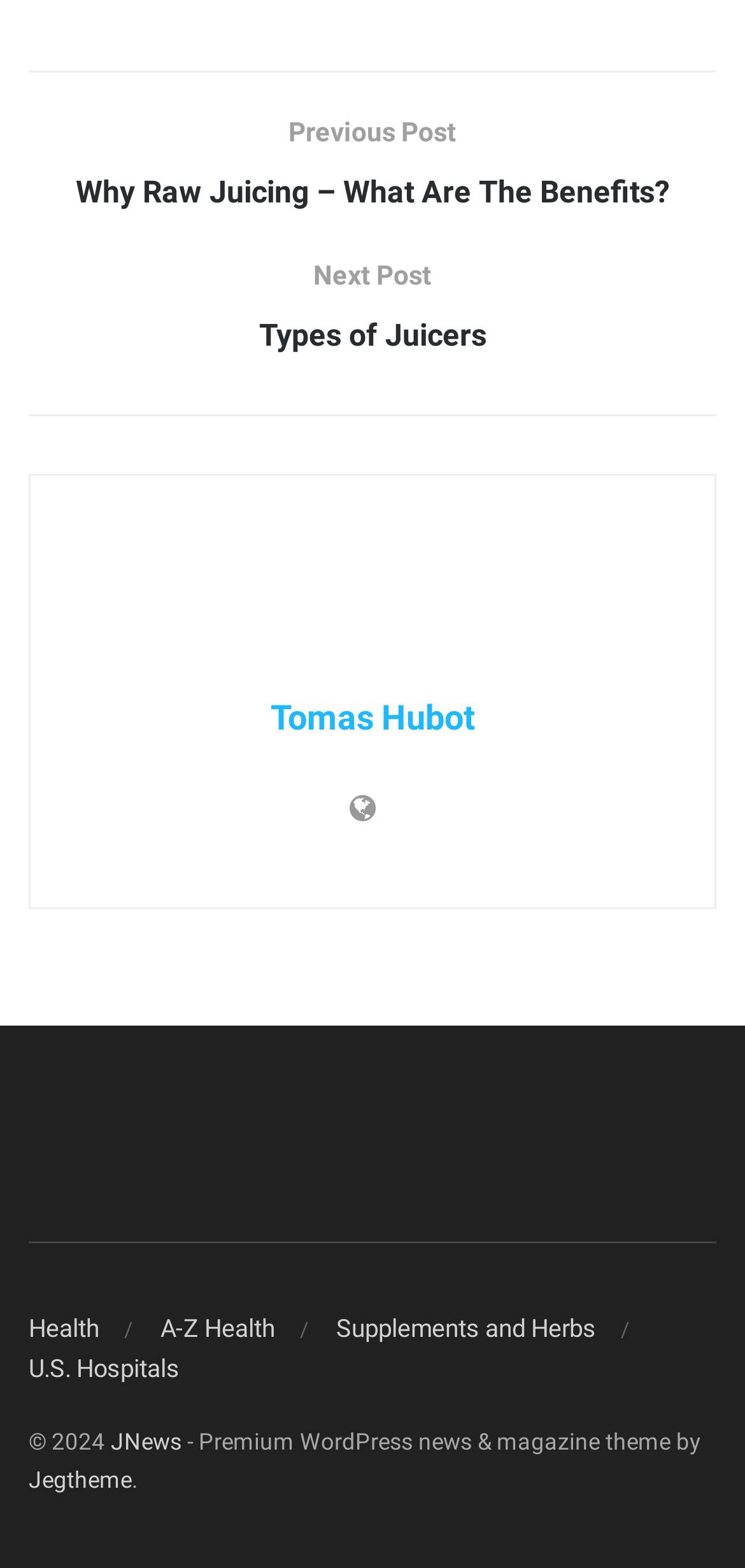What is the copyright year?
Please provide a full and detailed response to the question.

The copyright year can be found in the static text element at the bottom of the page, which reads '© 2024'.